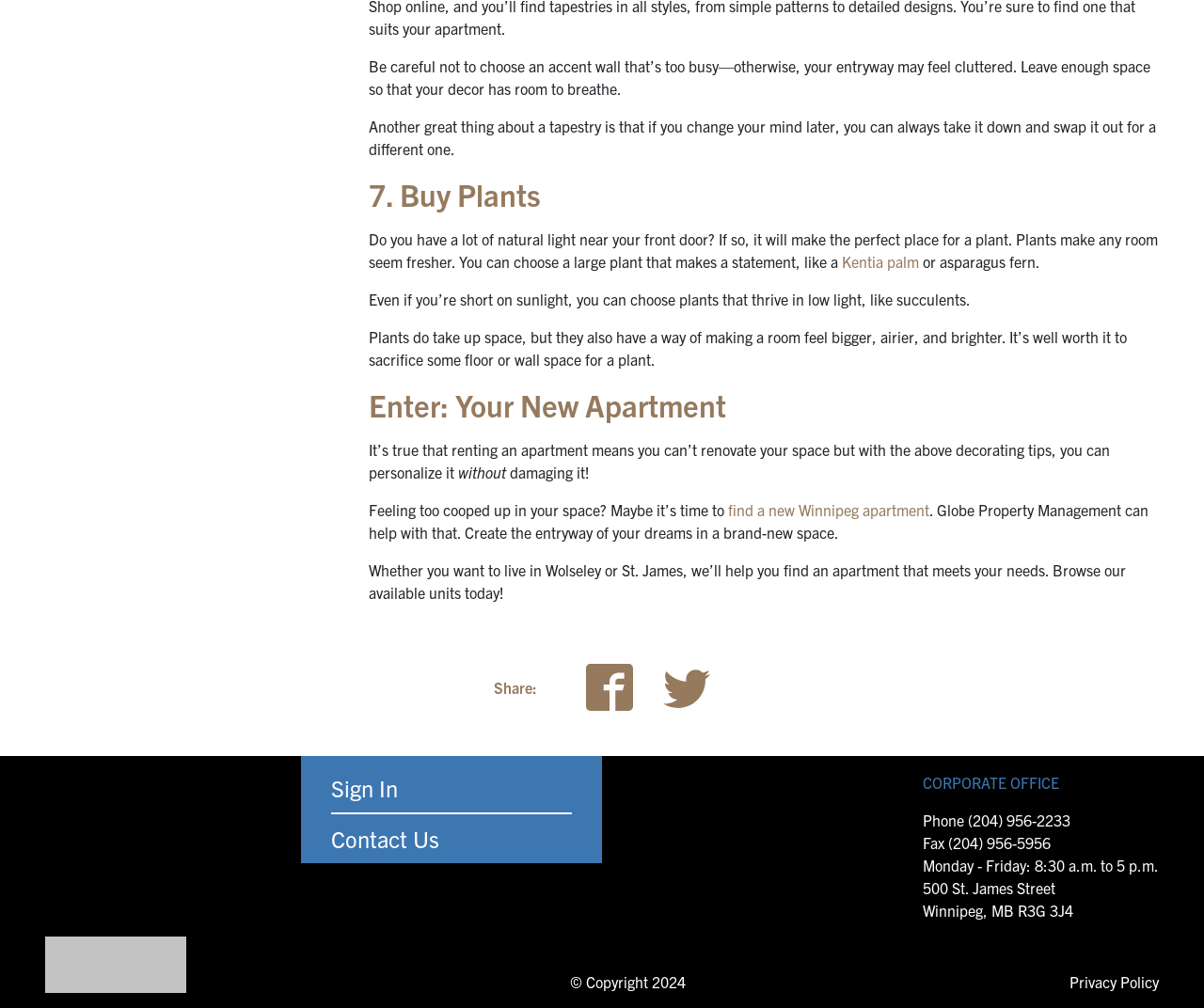Locate the bounding box coordinates of the element you need to click to accomplish the task described by this instruction: "Visit the Facebook page".

[0.487, 0.659, 0.526, 0.706]